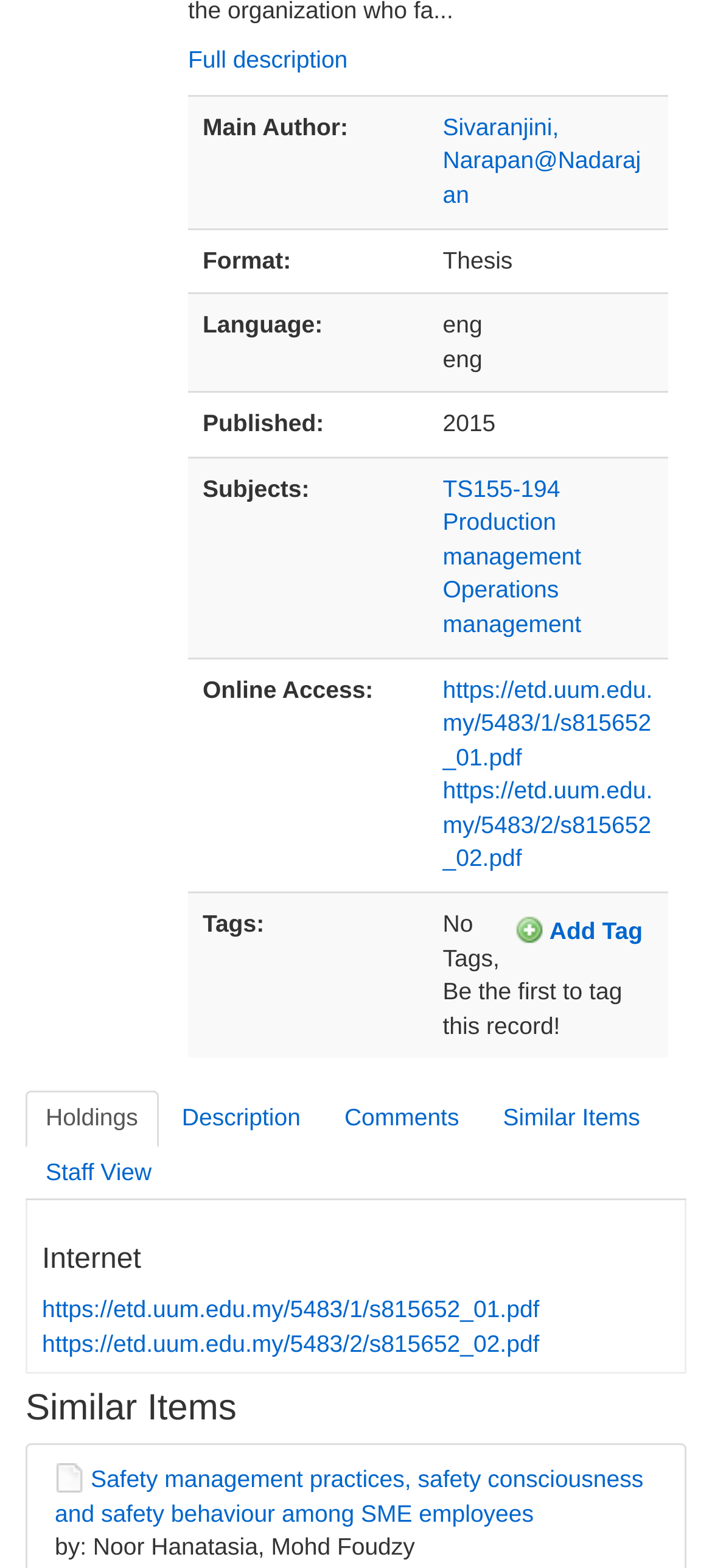Provide a one-word or short-phrase answer to the question:
What is the language of the thesis?

eng